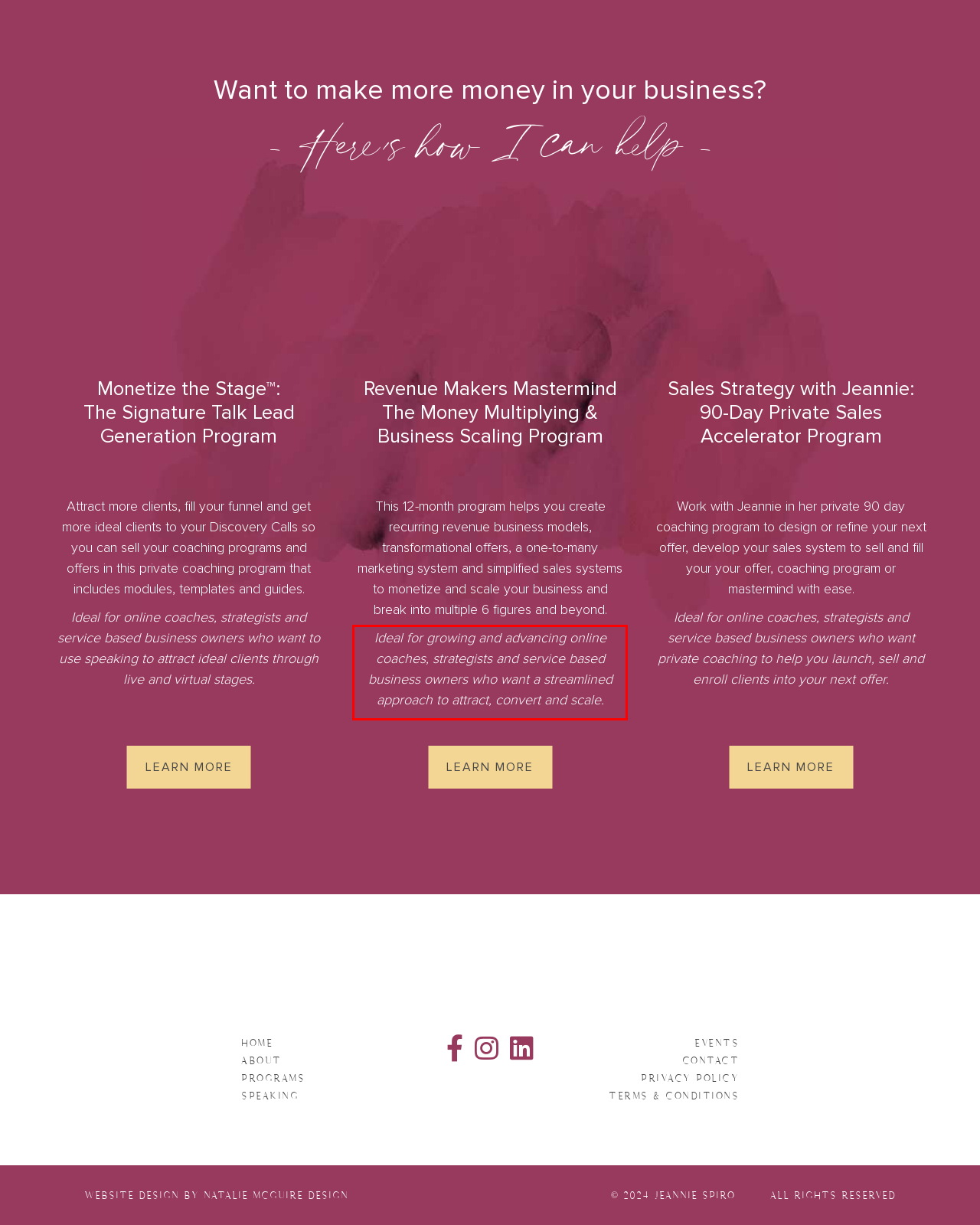You have a webpage screenshot with a red rectangle surrounding a UI element. Extract the text content from within this red bounding box.

Ideal for growing and advancing online coaches, strategists and service based business owners who want a streamlined approach to attract, convert and scale.